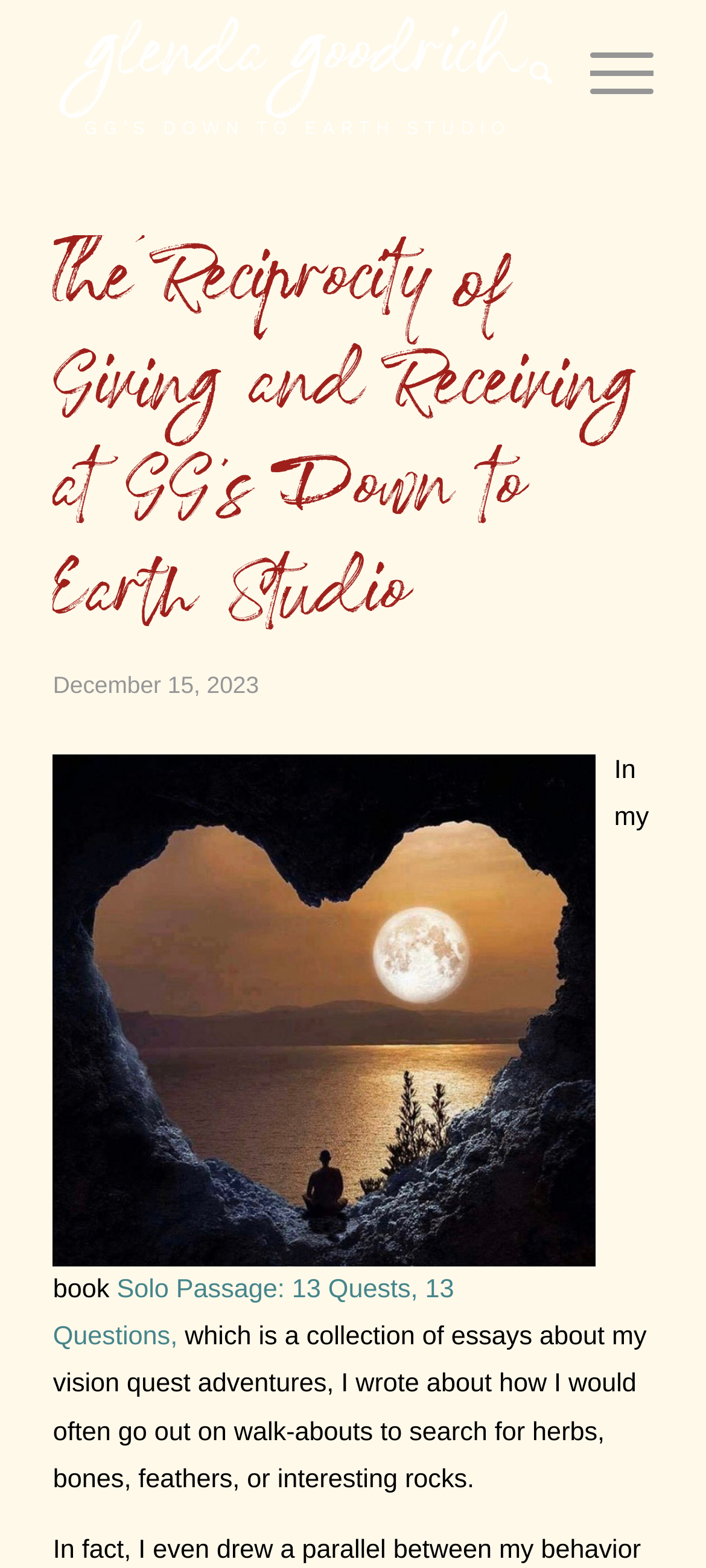Please provide a short answer using a single word or phrase for the question:
What is the date of the article?

December 15, 2023